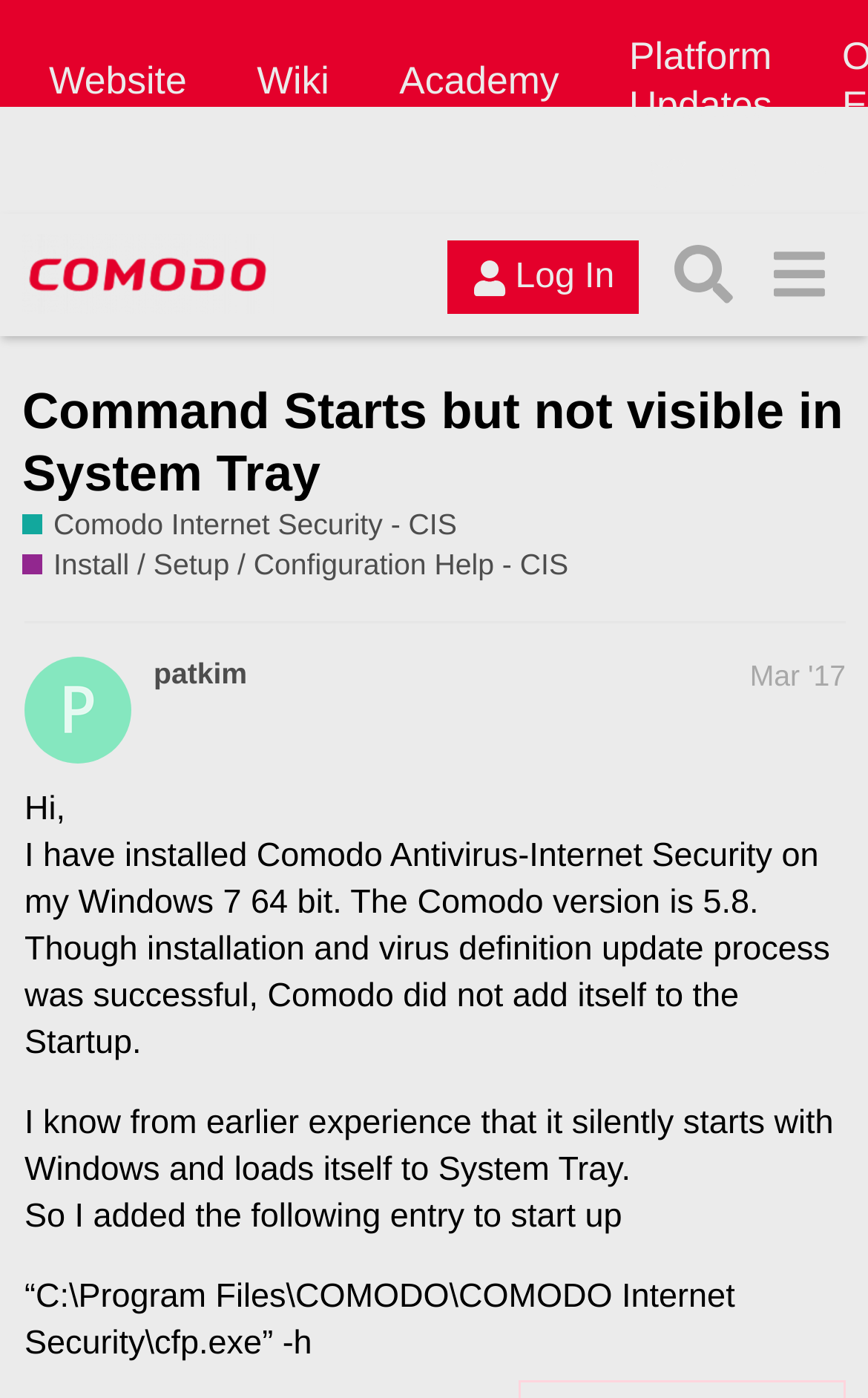Find the bounding box coordinates of the element I should click to carry out the following instruction: "View infield safety".

None